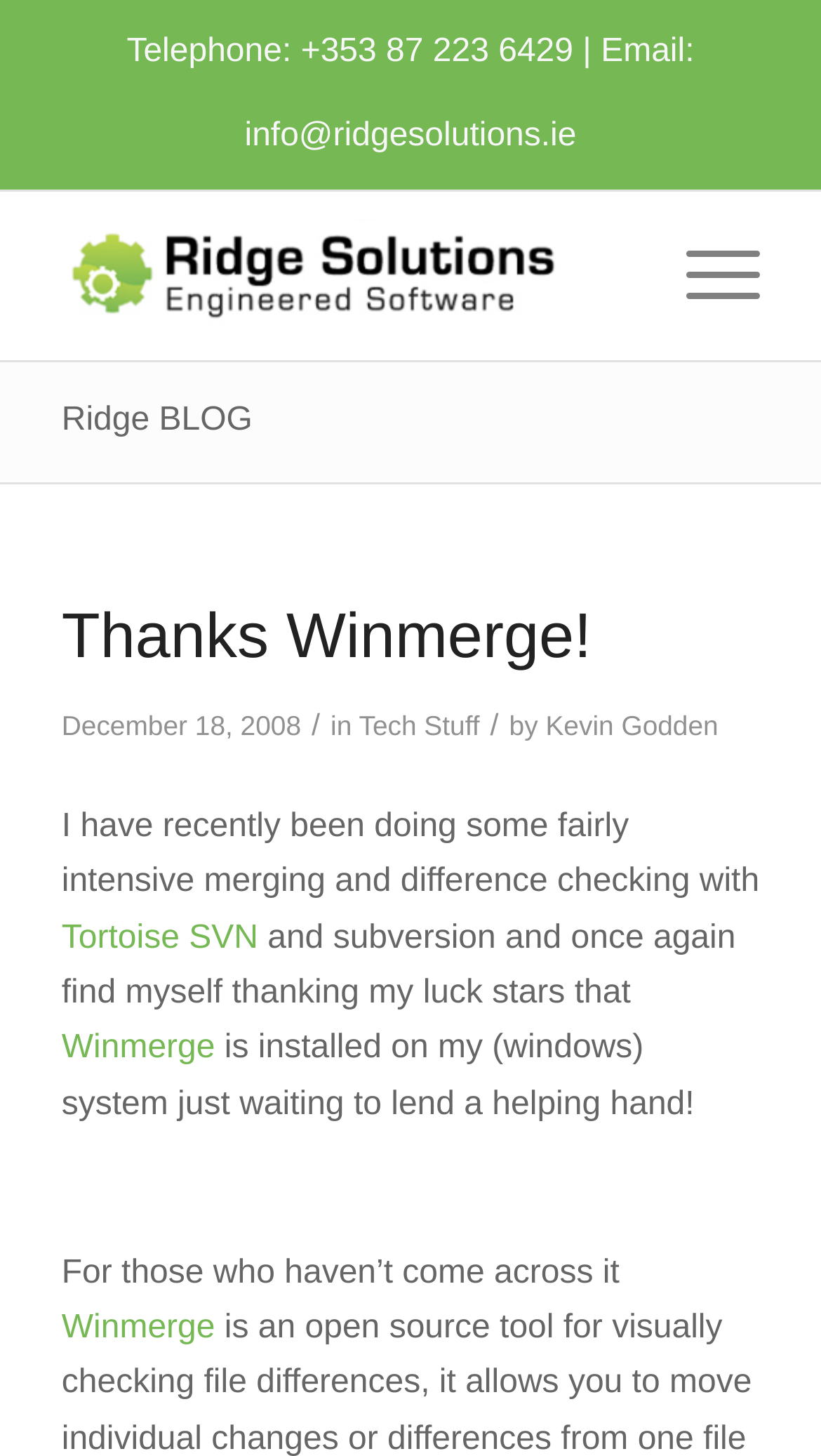Please determine the bounding box coordinates of the element to click in order to execute the following instruction: "Go to Ridge BLOG". The coordinates should be four float numbers between 0 and 1, specified as [left, top, right, bottom].

[0.075, 0.276, 0.308, 0.301]